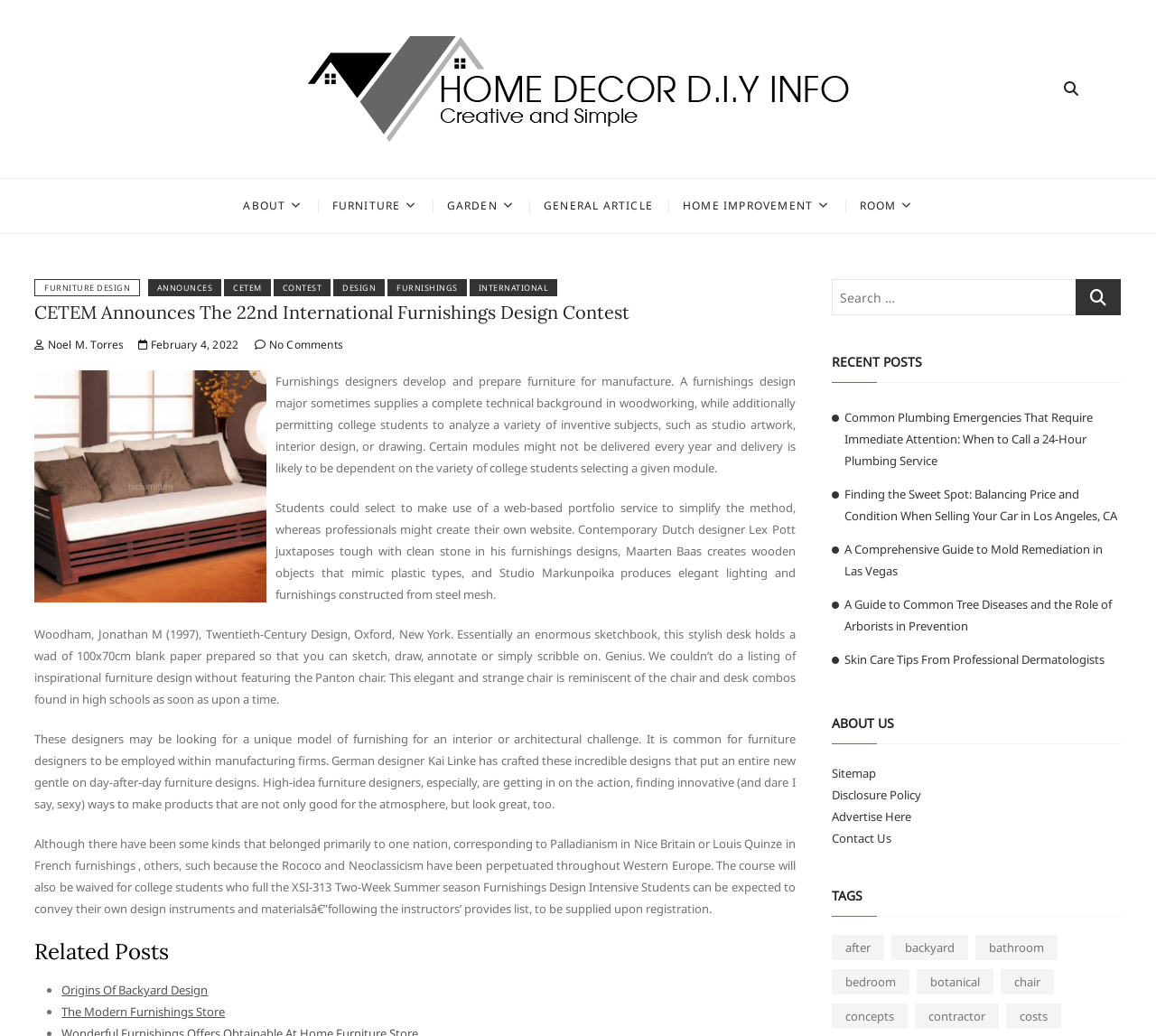Using the provided description: "parent_node: Search …", find the bounding box coordinates of the corresponding UI element. The output should be four float numbers between 0 and 1, in the format [left, top, right, bottom].

[0.93, 0.269, 0.969, 0.304]